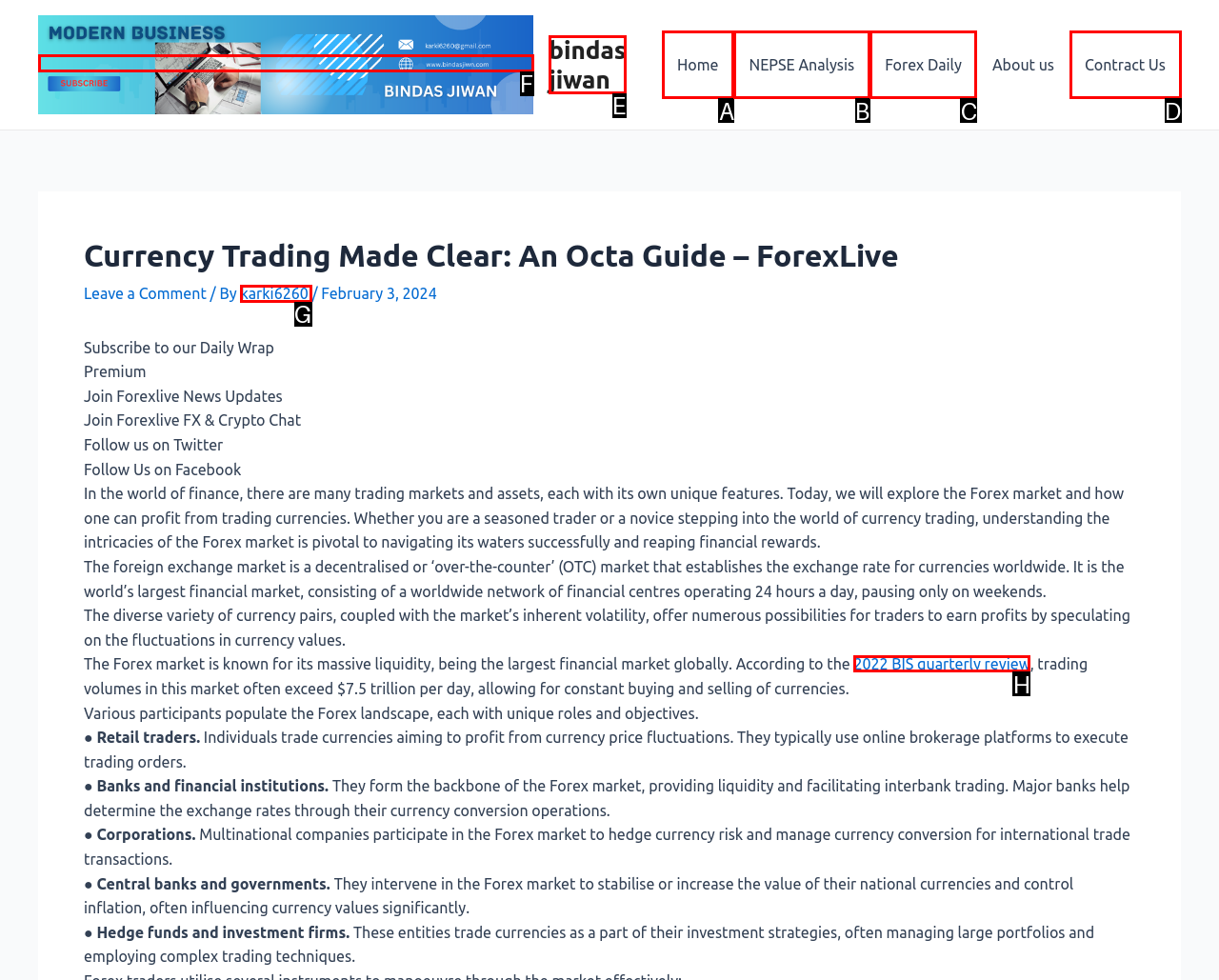Which choice should you pick to execute the task: Read the 2022 BIS quarterly review
Respond with the letter associated with the correct option only.

H